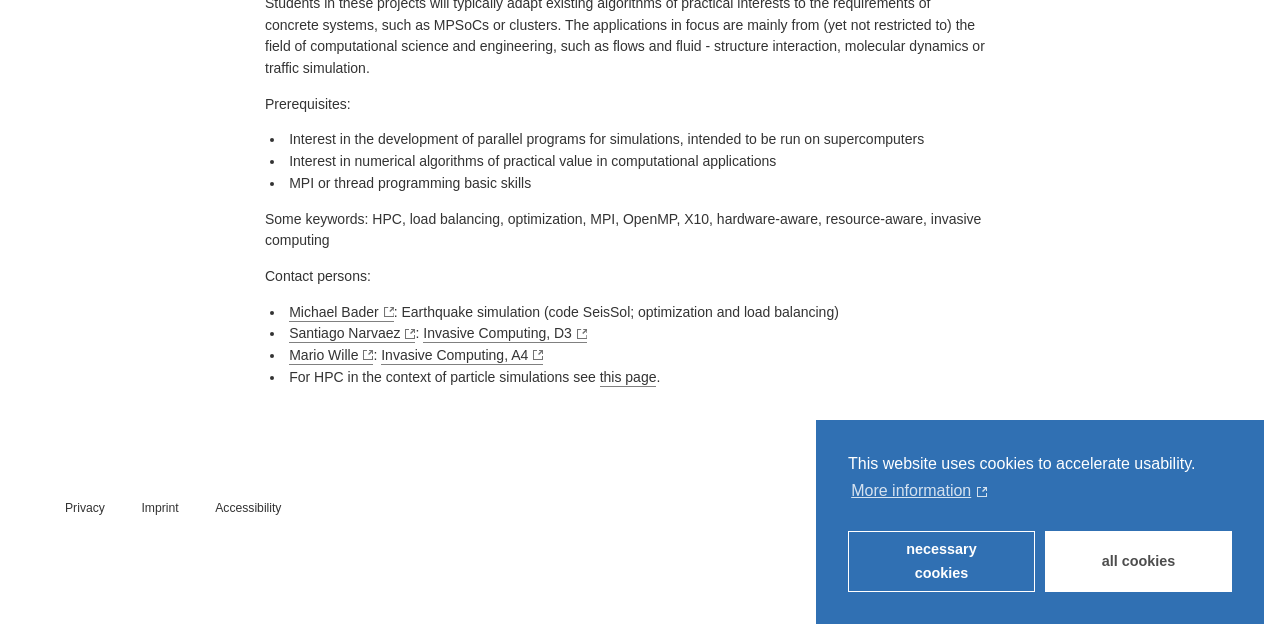Calculate the bounding box coordinates for the UI element based on the following description: "Invasive Computing, A4". Ensure the coordinates are four float numbers between 0 and 1, i.e., [left, top, right, bottom].

[0.298, 0.542, 0.424, 0.57]